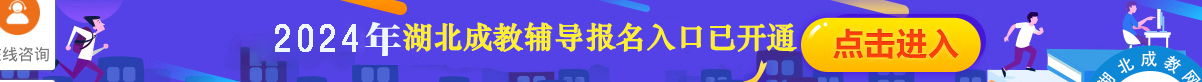What is the translation of '2024年湖北成教辅导报名入口已开放'?
Carefully analyze the image and provide a detailed answer to the question.

The bold, bright yellow text in the image reads '2024年湖北成教辅导报名入口已开放', which translates to 'The registration portal for Hubei Adult Education Guidance for 2024 is now open', indicating the commencement of the registration process.